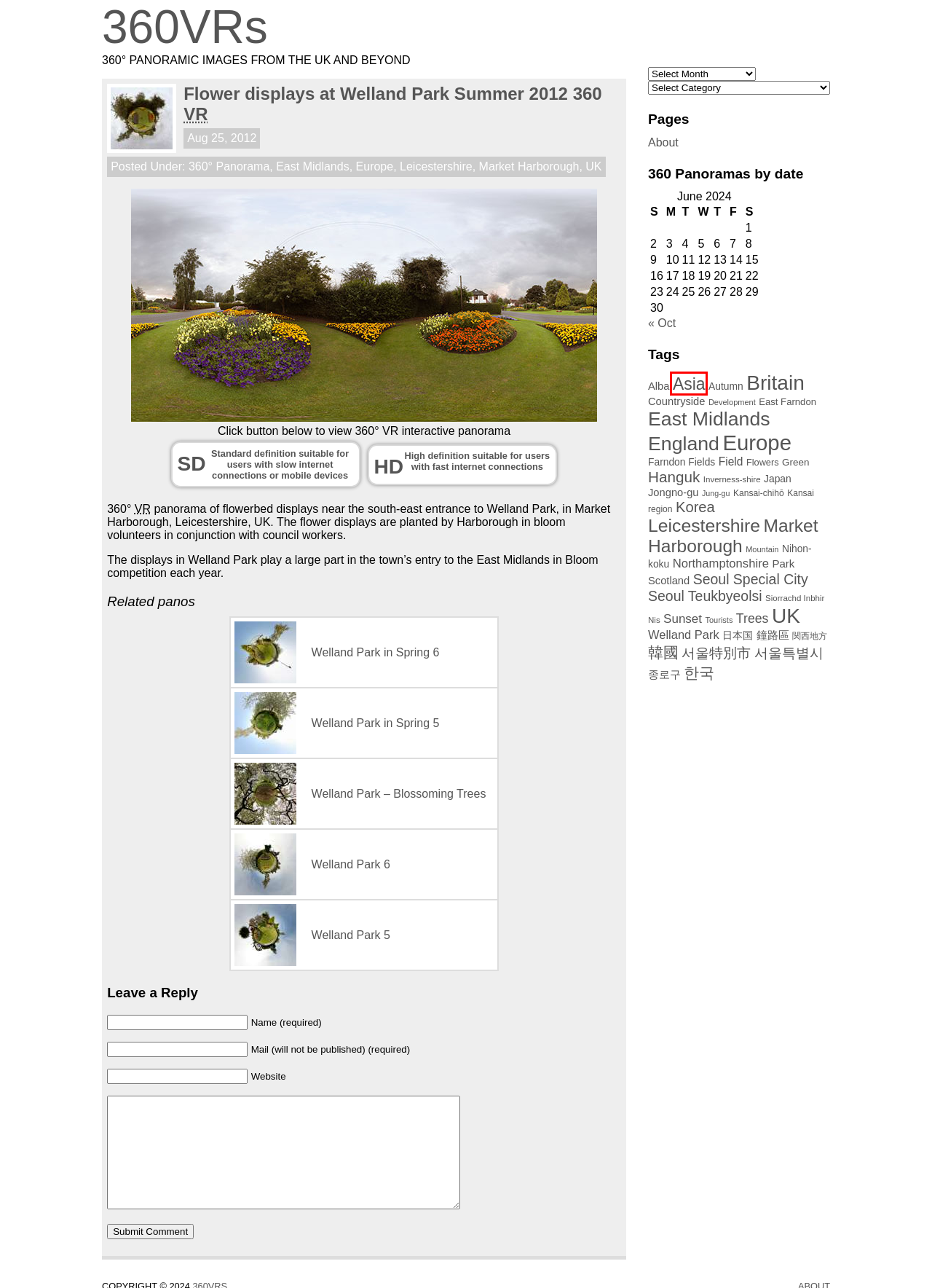Given a screenshot of a webpage with a red bounding box highlighting a UI element, determine which webpage description best matches the new webpage that appears after clicking the highlighted element. Here are the candidates:
A. Europe | 360VRs
B. Posts Tagged ‘Nihon-koku’ | 360VRs
C. Leicestershire | 360VRs
D. Posts Tagged ‘Jung-gu’ | 360VRs
E. Posts Tagged ‘Tourists’ | 360VRs
F. Posts Tagged ‘Asia’ | 360VRs
G. Welland Park 5 | 360VRs
H. Posts Tagged ‘日本国’ | 360VRs

F